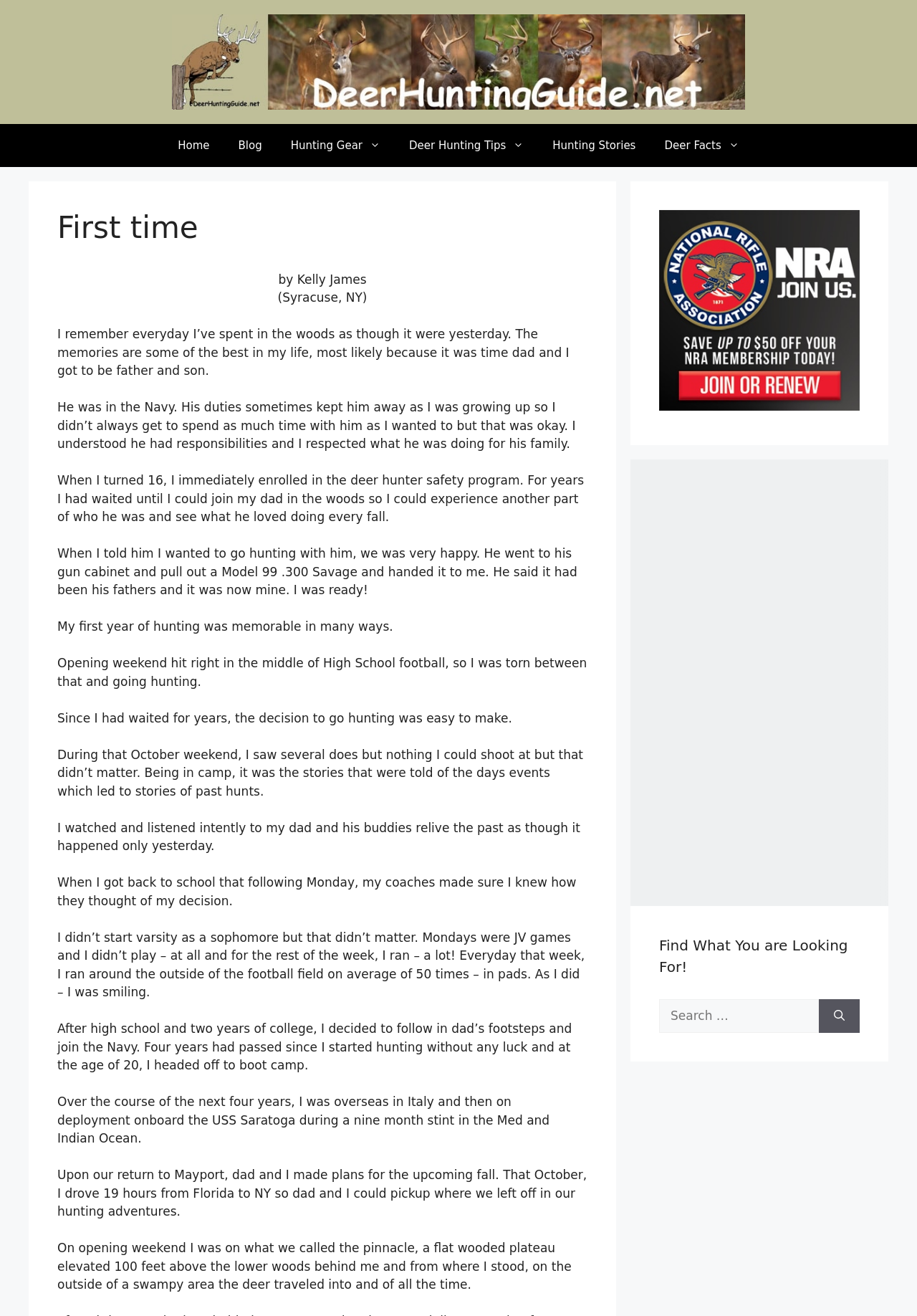By analyzing the image, answer the following question with a detailed response: What is the topic of the story?

The topic of the story is deer hunting, which is evident from the text that talks about the author's experiences and memories of deer hunting with his father.